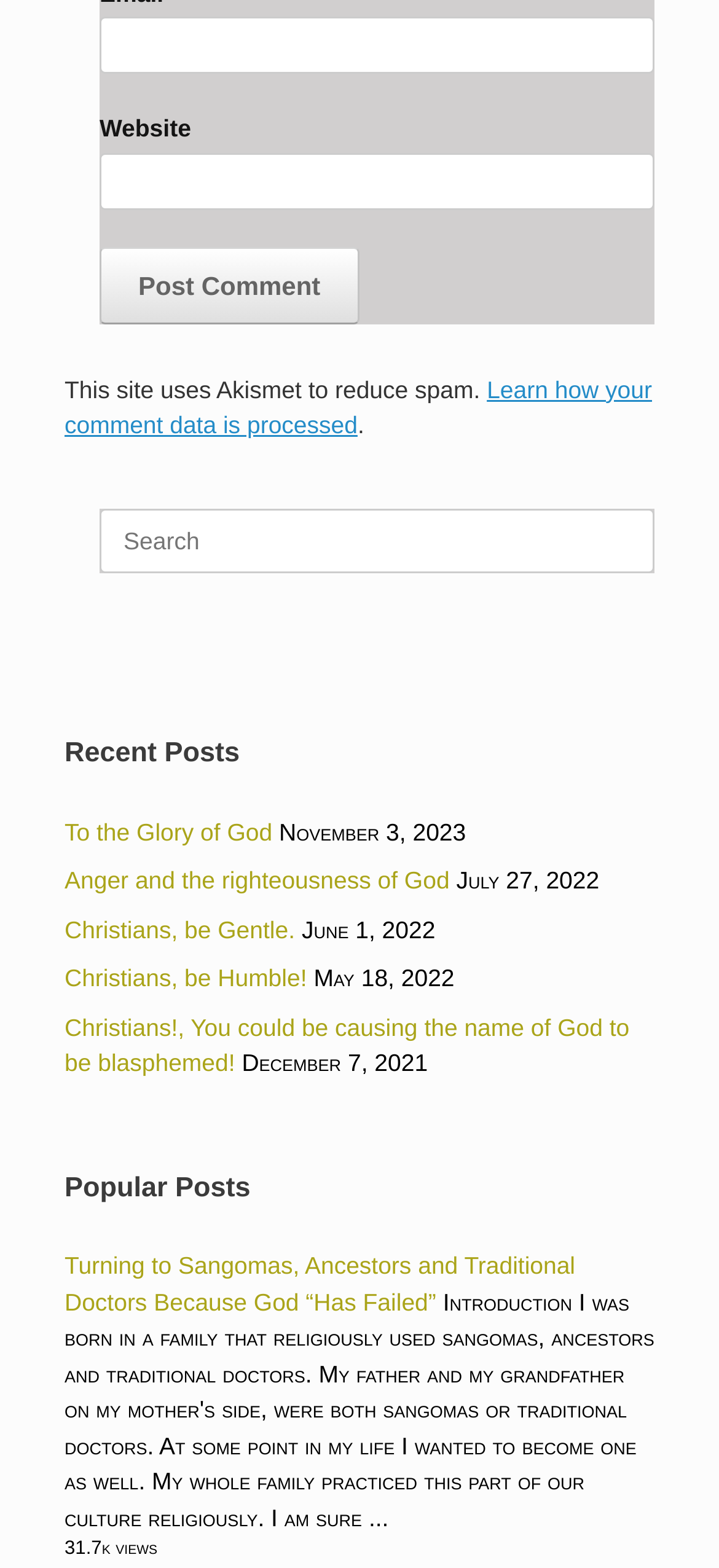Find the bounding box coordinates for the area you need to click to carry out the instruction: "Enter email address". The coordinates should be four float numbers between 0 and 1, indicated as [left, top, right, bottom].

[0.138, 0.011, 0.91, 0.047]